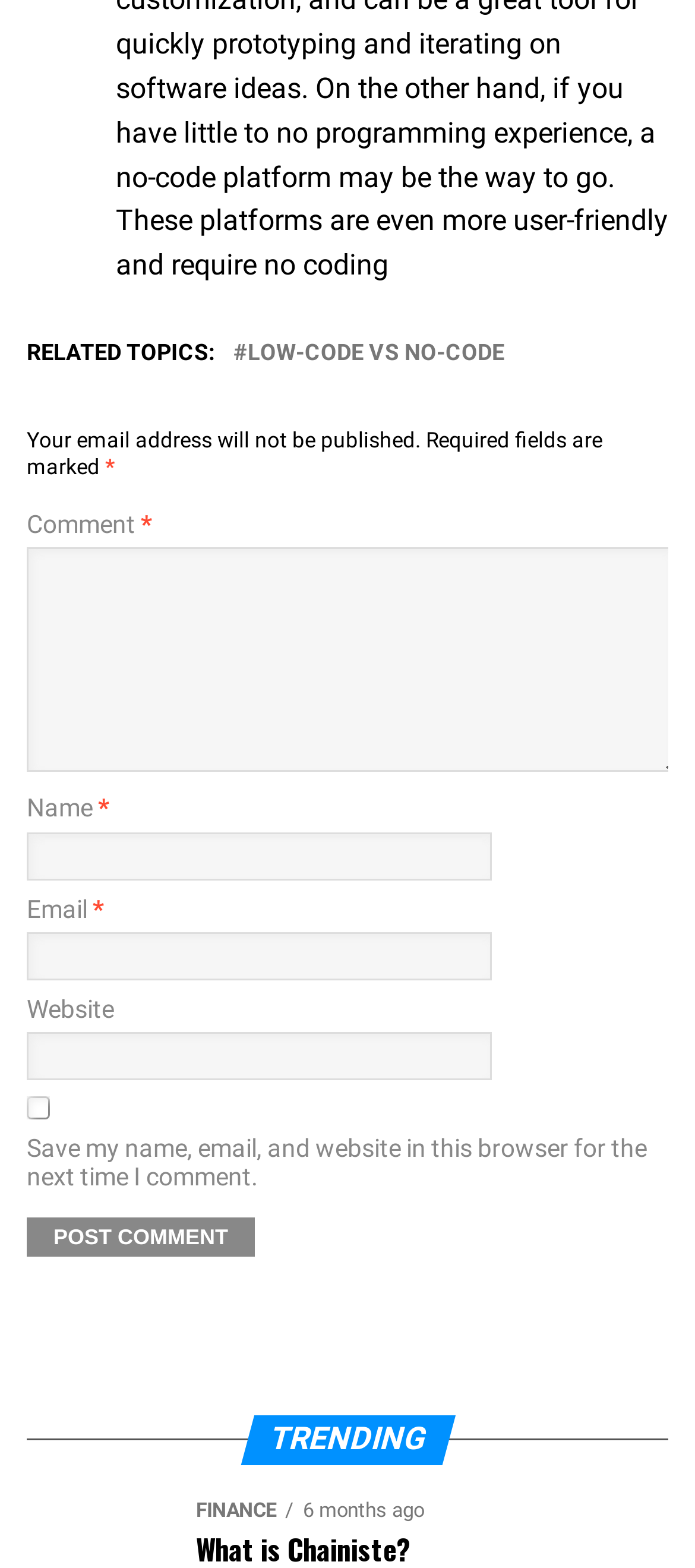Given the description "parent_node: Name * name="author"", provide the bounding box coordinates of the corresponding UI element.

[0.038, 0.53, 0.708, 0.561]